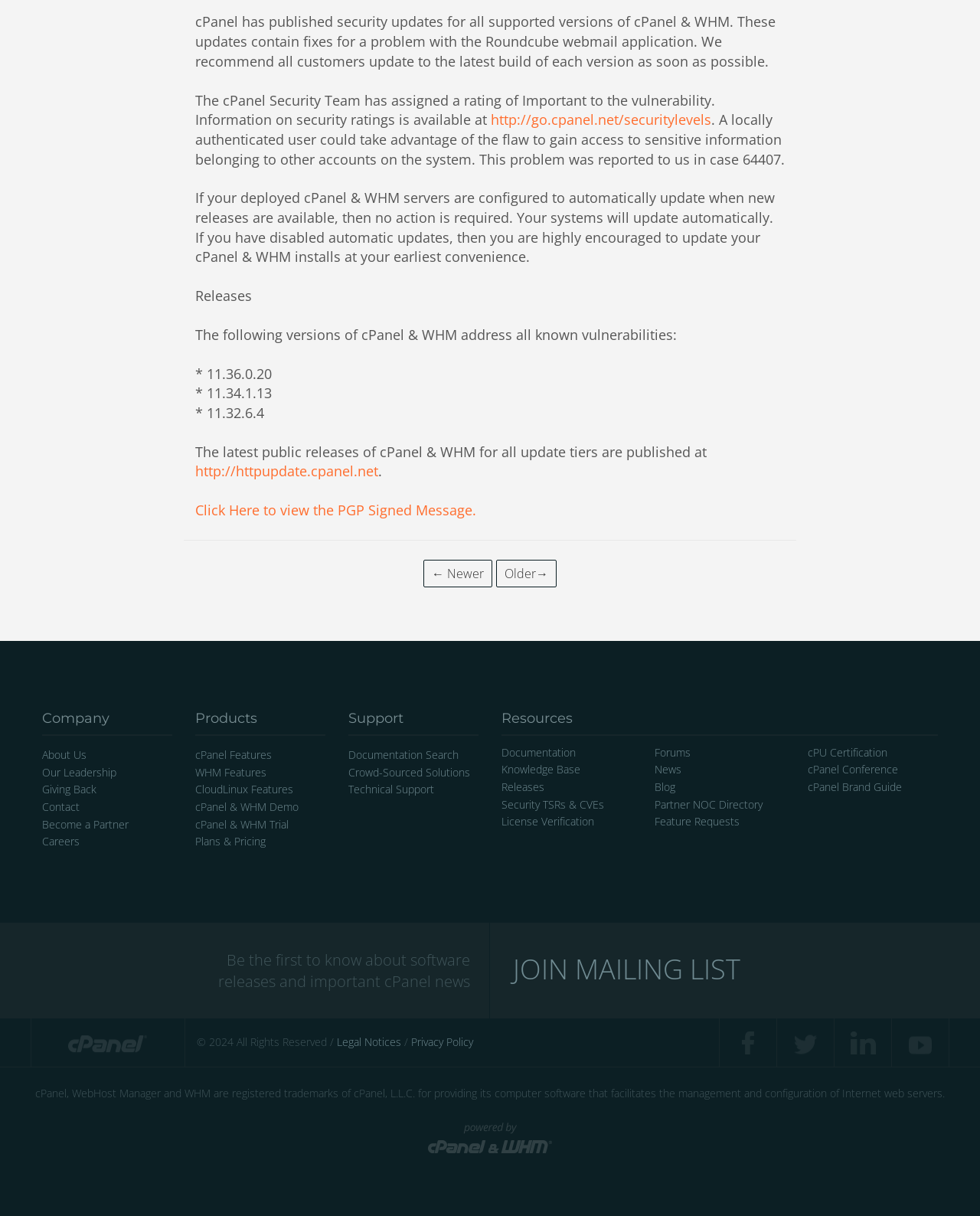Identify the bounding box coordinates for the UI element described as: "Become a Partner". The coordinates should be provided as four floats between 0 and 1: [left, top, right, bottom].

[0.043, 0.672, 0.131, 0.684]